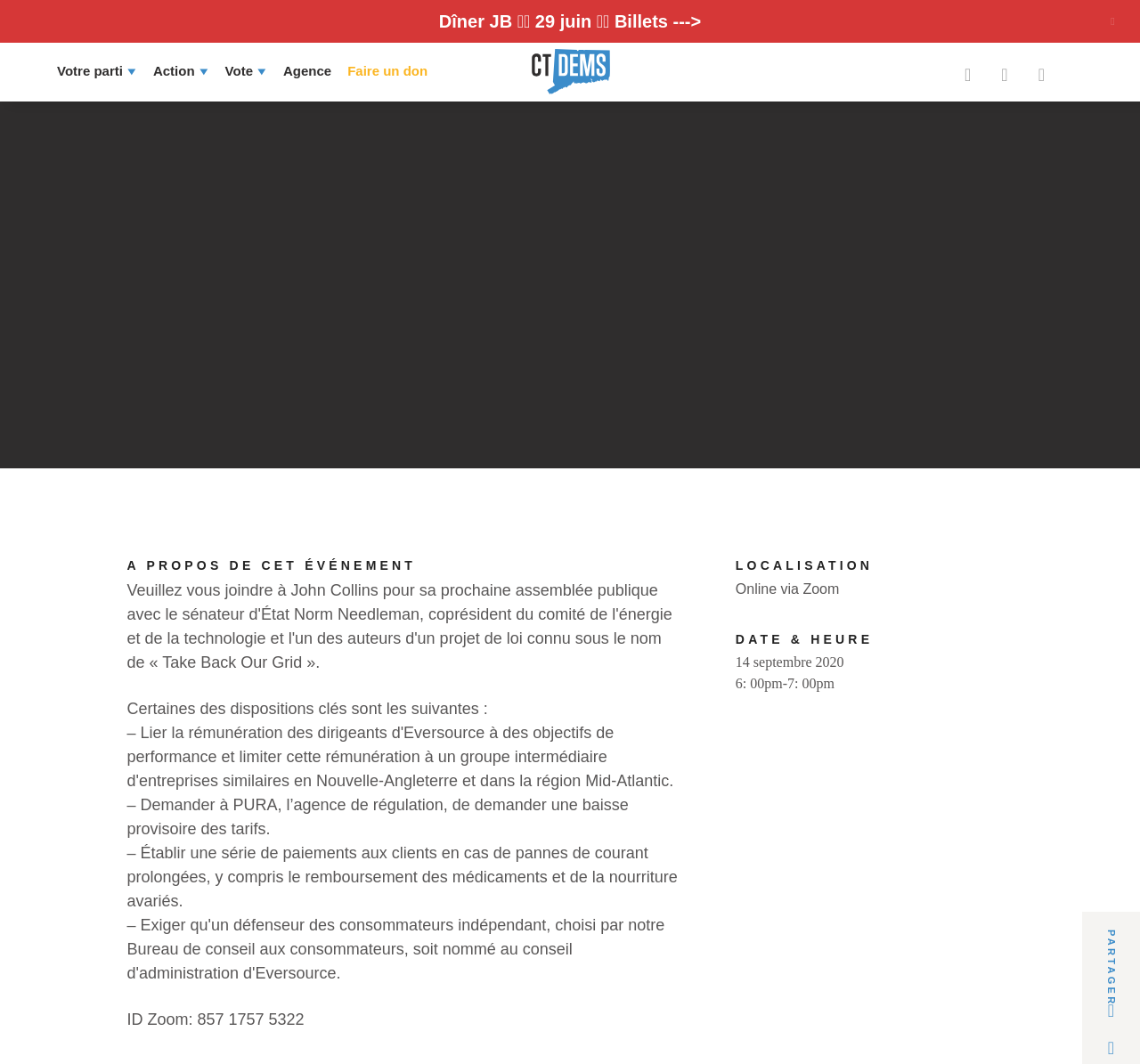Identify the bounding box for the described UI element: "Accueil".

[0.475, 0.484, 0.525, 0.506]